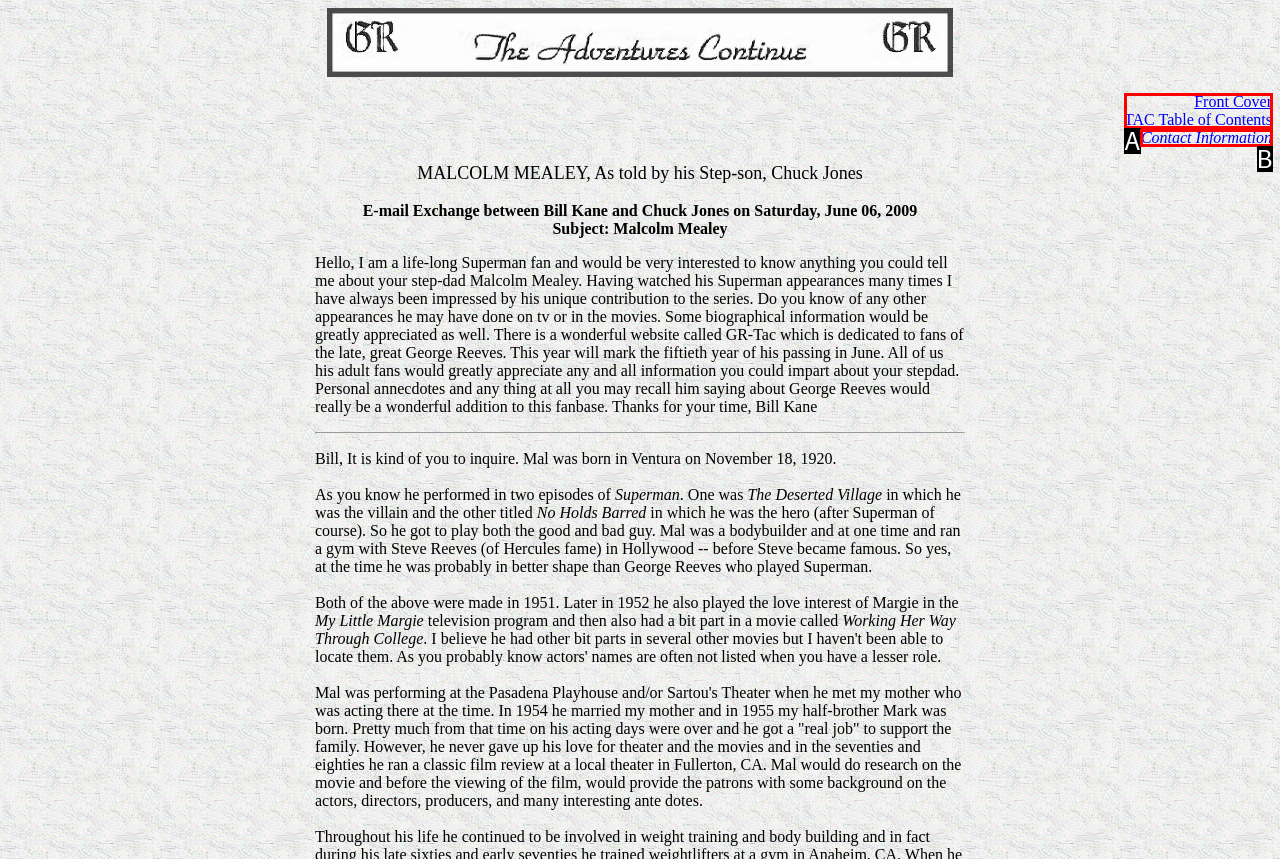Select the letter of the option that corresponds to: TAC Table of Contents
Provide the letter from the given options.

A